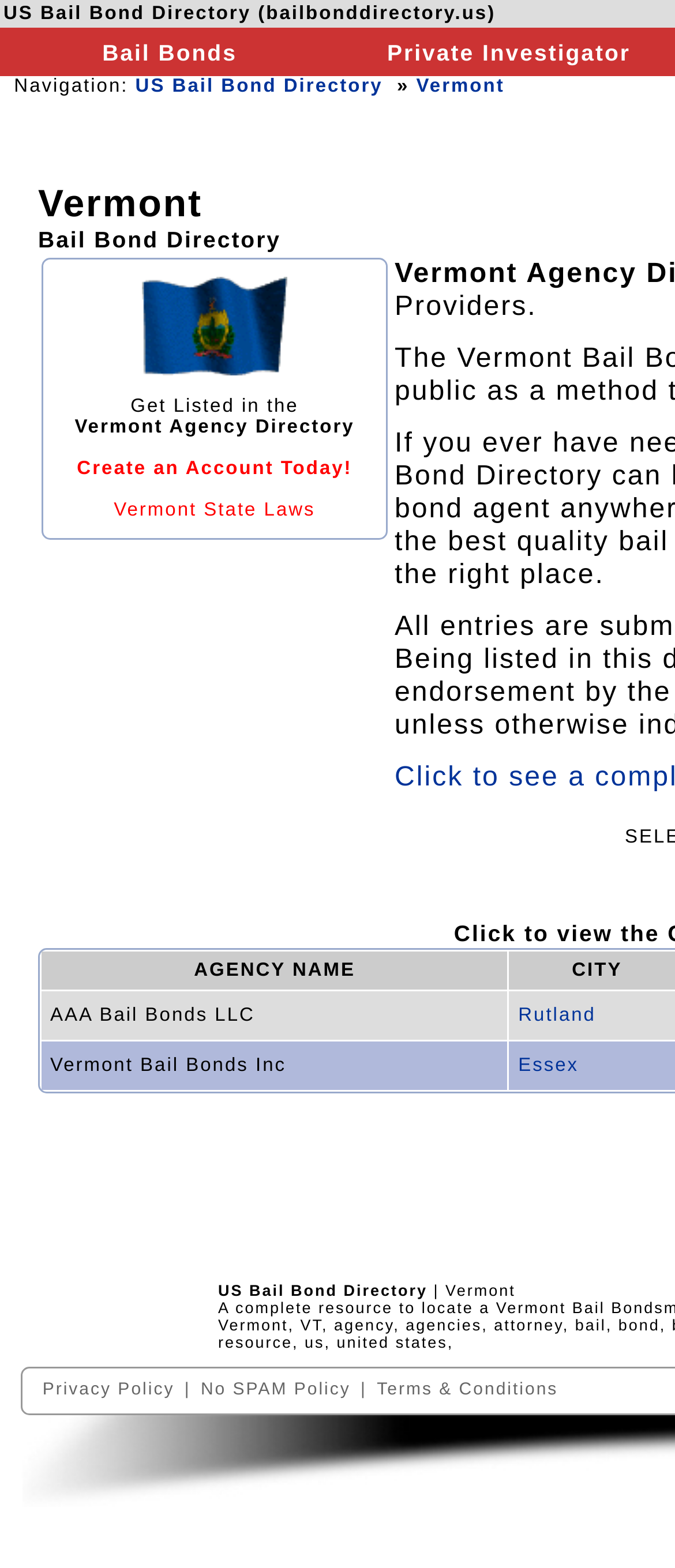Locate the bounding box coordinates of the segment that needs to be clicked to meet this instruction: "View Vermont State Laws".

[0.169, 0.319, 0.467, 0.332]